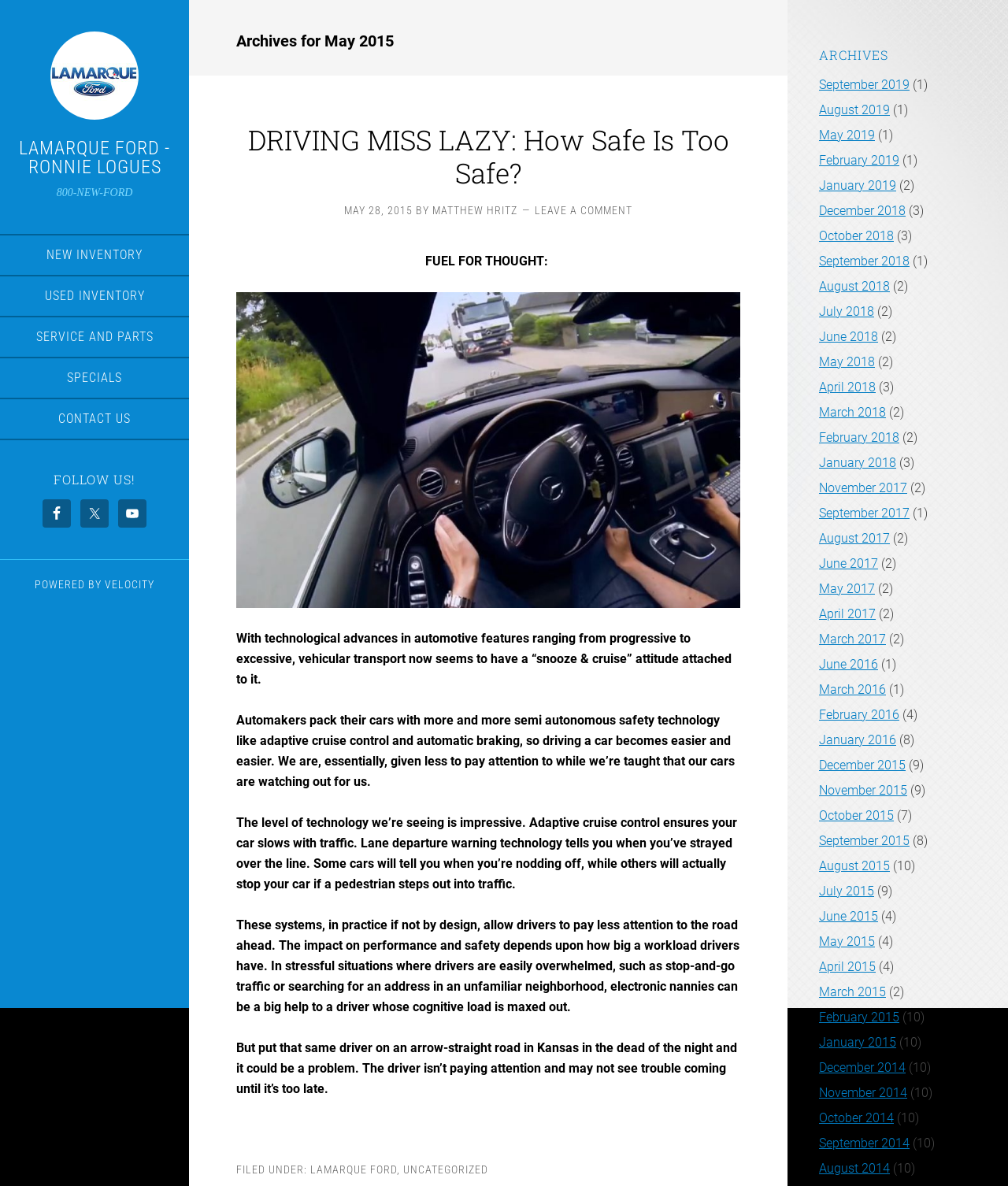Please provide the bounding box coordinates for the element that needs to be clicked to perform the instruction: "Post a comment". The coordinates must consist of four float numbers between 0 and 1, formatted as [left, top, right, bottom].

None